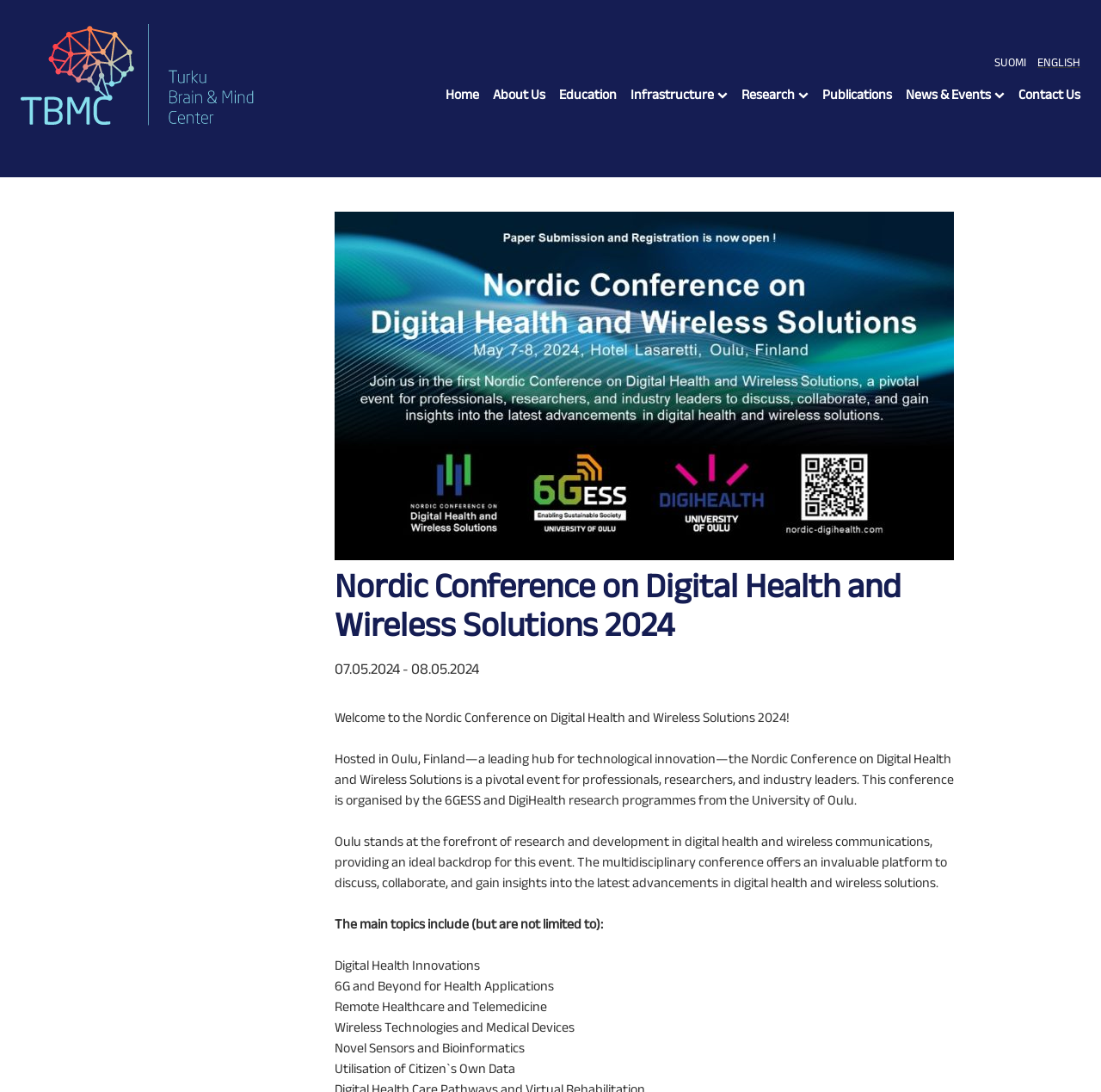Please determine the bounding box coordinates of the area that needs to be clicked to complete this task: 'Go to Home page'. The coordinates must be four float numbers between 0 and 1, formatted as [left, top, right, bottom].

[0.405, 0.077, 0.435, 0.096]